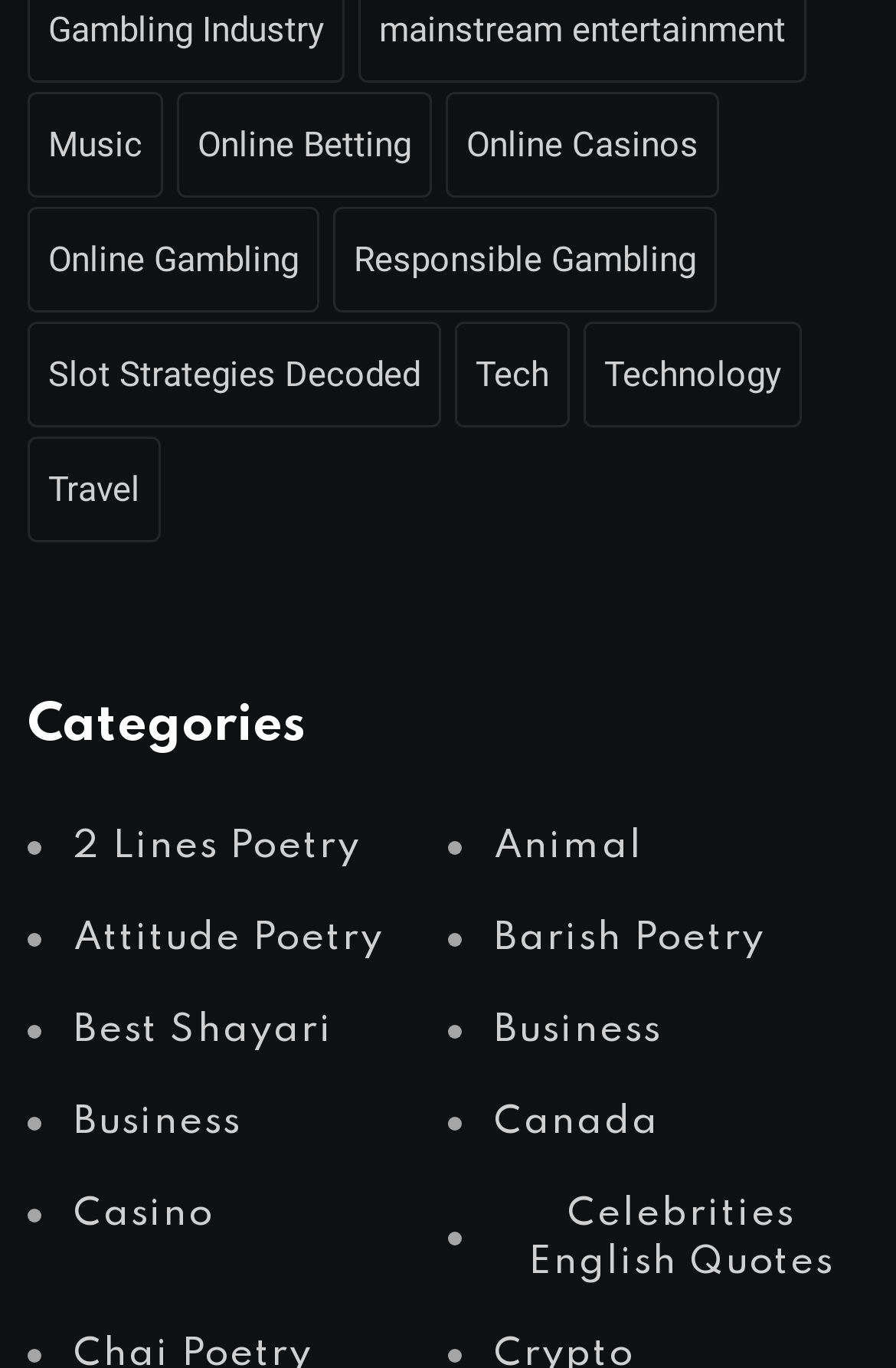Please mark the clickable region by giving the bounding box coordinates needed to complete this instruction: "View Online Betting options".

[0.197, 0.068, 0.482, 0.145]